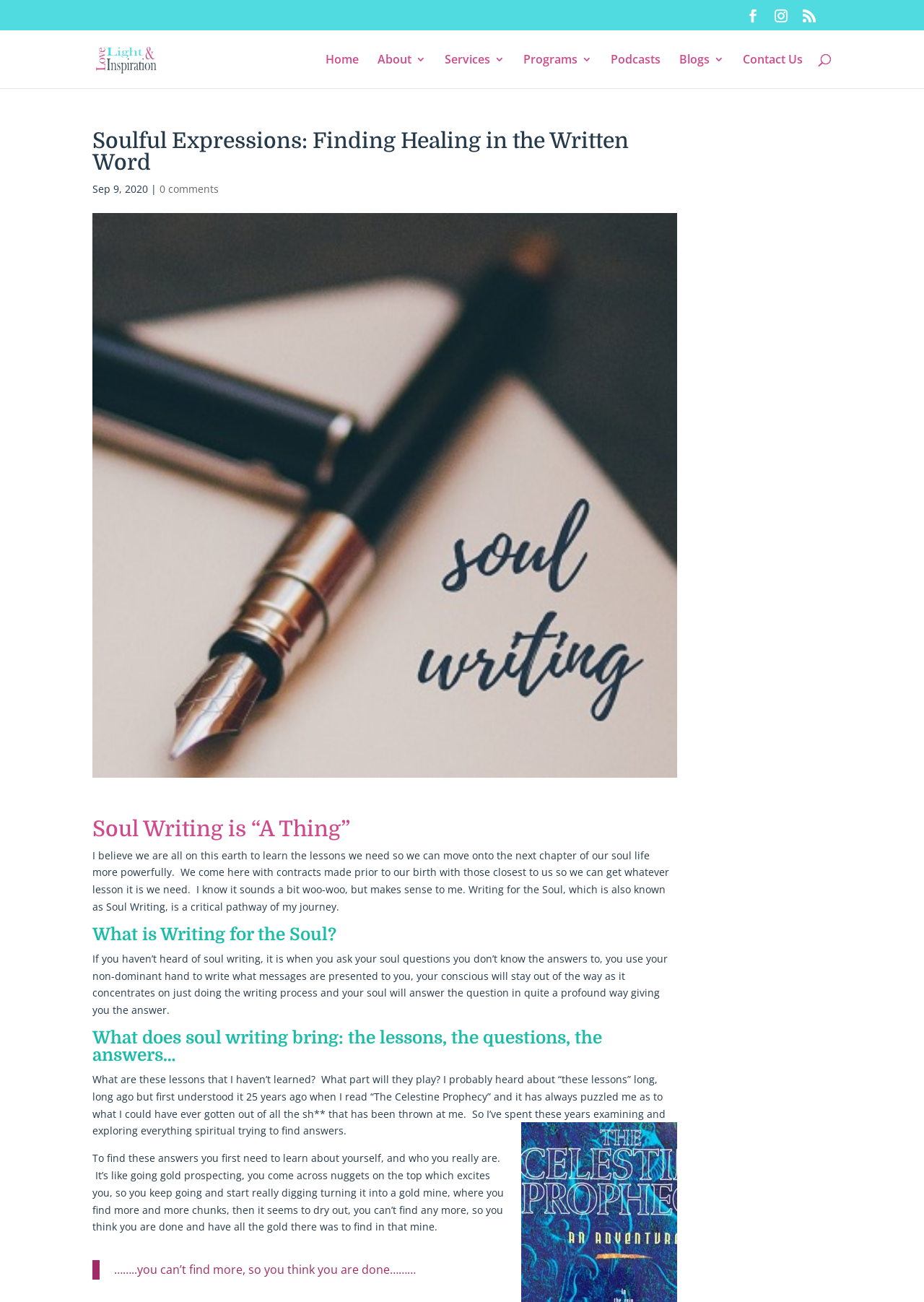Specify the bounding box coordinates of the area to click in order to follow the given instruction: "Read the 'Soulful Expressions' article."

[0.1, 0.1, 0.733, 0.139]